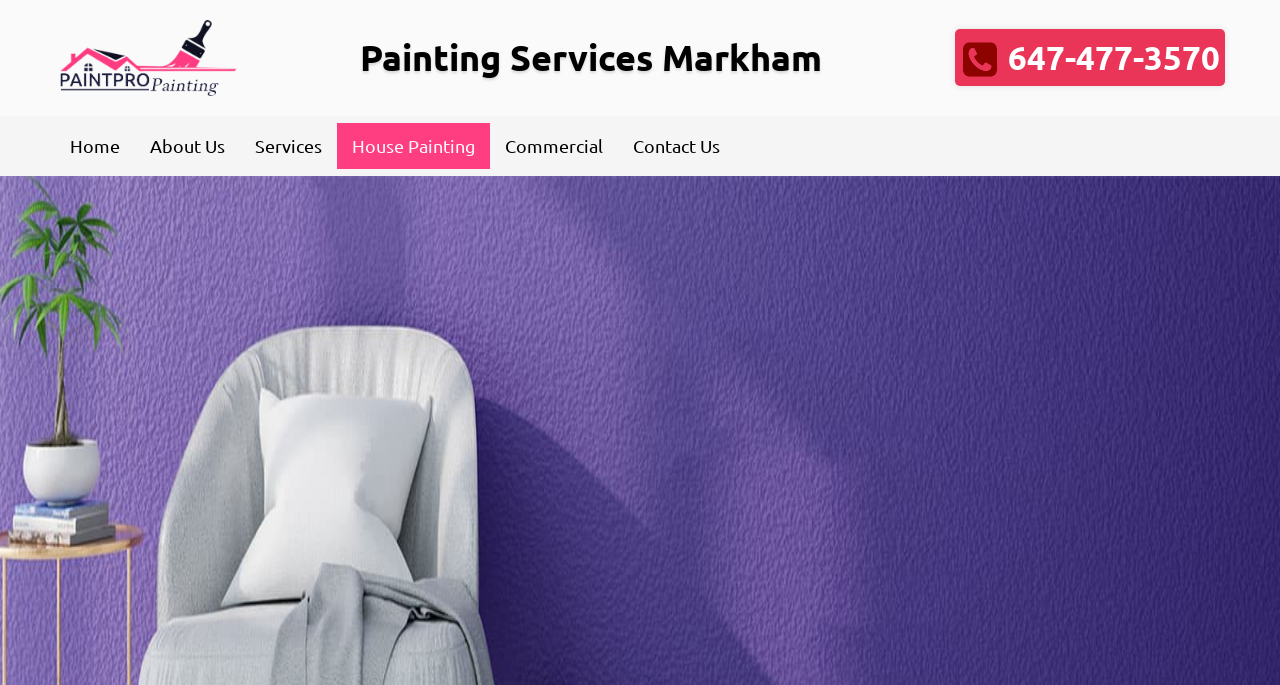Please indicate the bounding box coordinates of the element's region to be clicked to achieve the instruction: "Call the phone number". Provide the coordinates as four float numbers between 0 and 1, i.e., [left, top, right, bottom].

[0.746, 0.043, 0.957, 0.126]